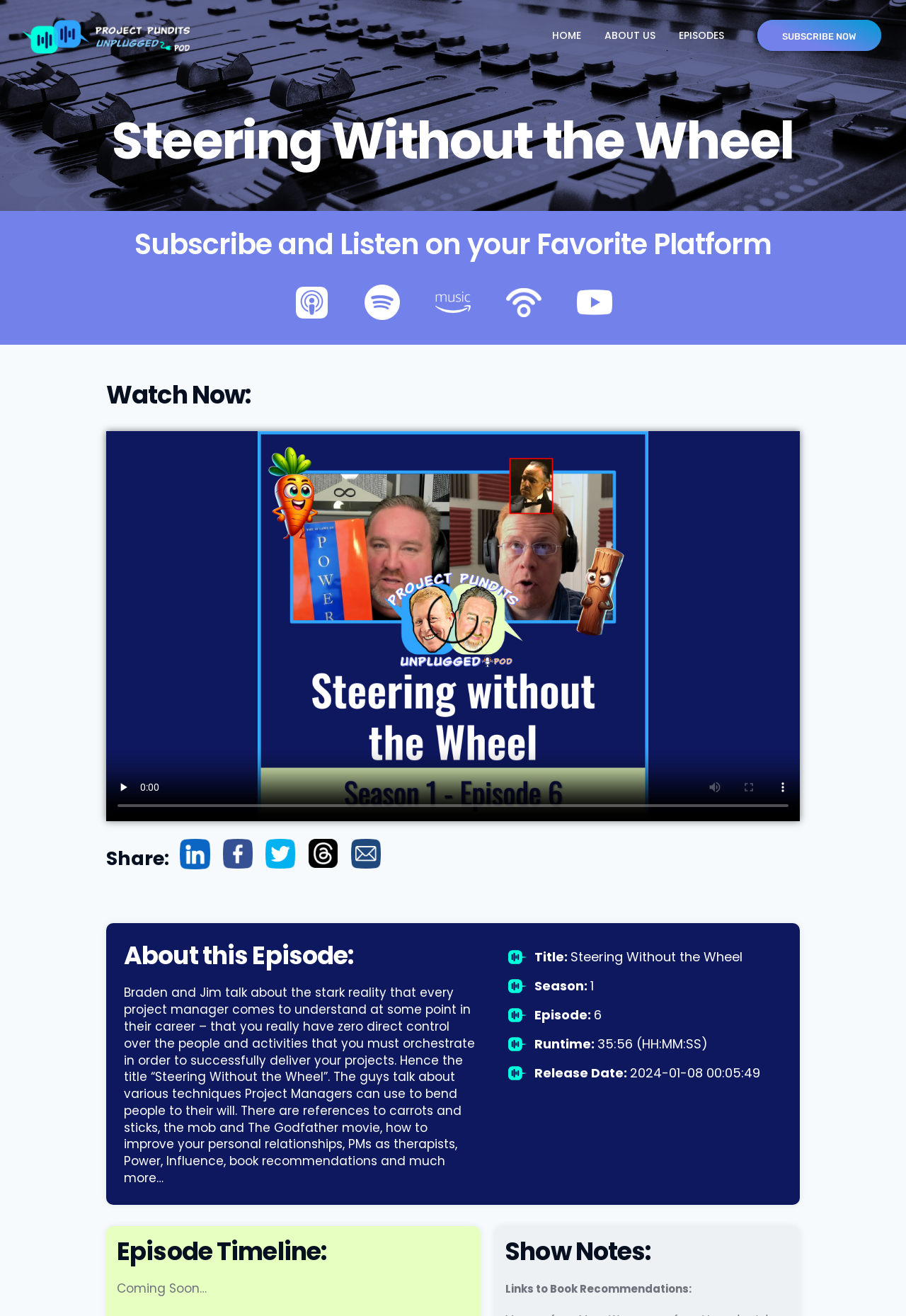Predict the bounding box of the UI element based on the description: "Subscribe Now". The coordinates should be four float numbers between 0 and 1, formatted as [left, top, right, bottom].

[0.836, 0.015, 0.973, 0.039]